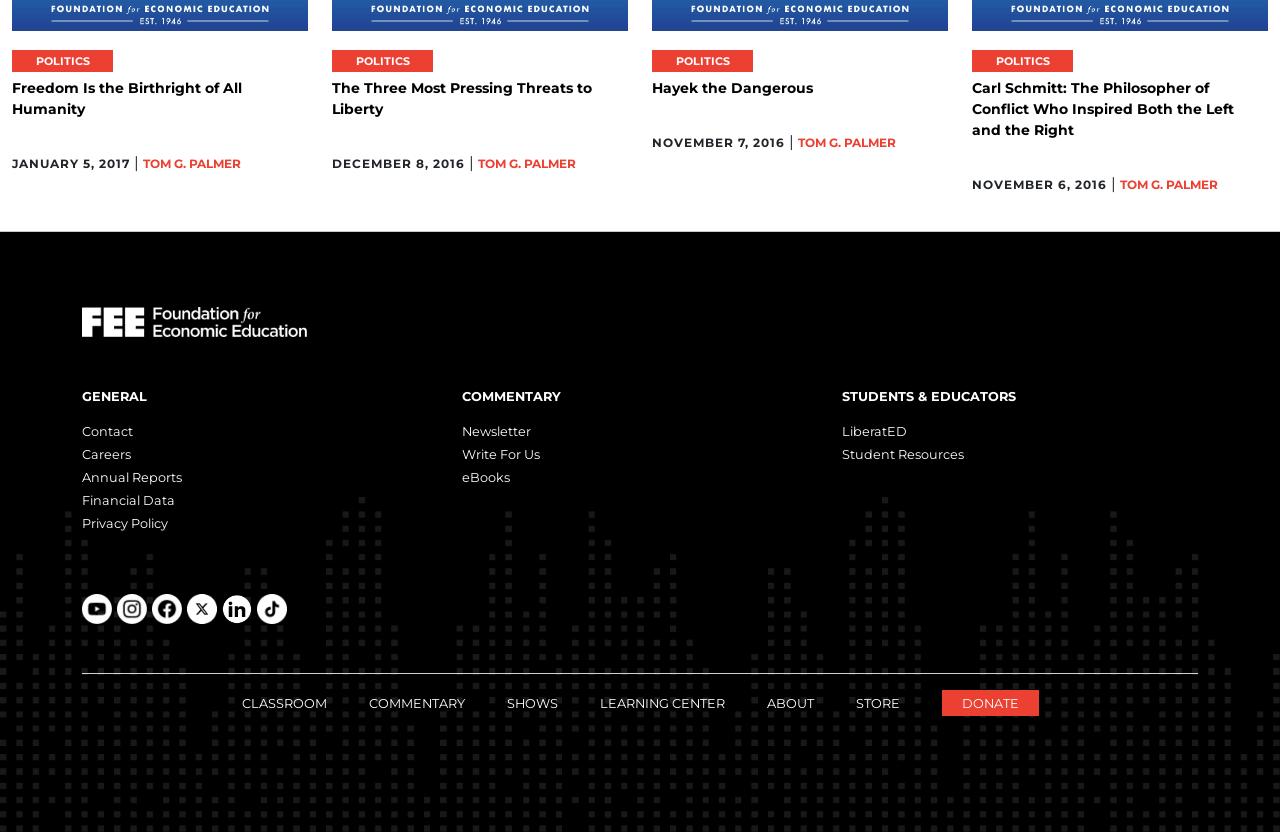Could you locate the bounding box coordinates for the section that should be clicked to accomplish this task: "Click on the 'POLITICS' link".

[0.028, 0.064, 0.07, 0.084]